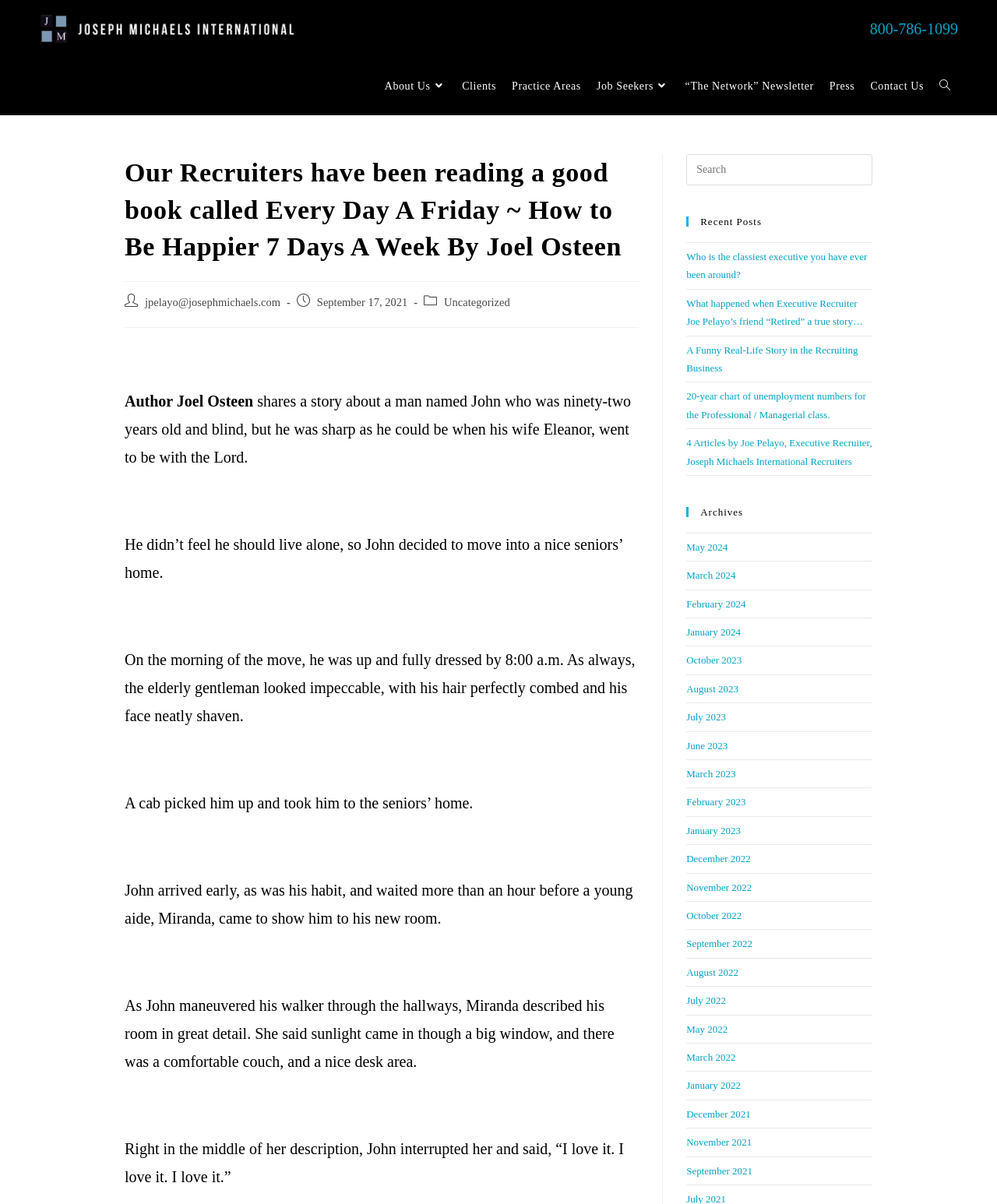Give the bounding box coordinates for the element described by: "August 2022".

[0.688, 0.803, 0.741, 0.812]